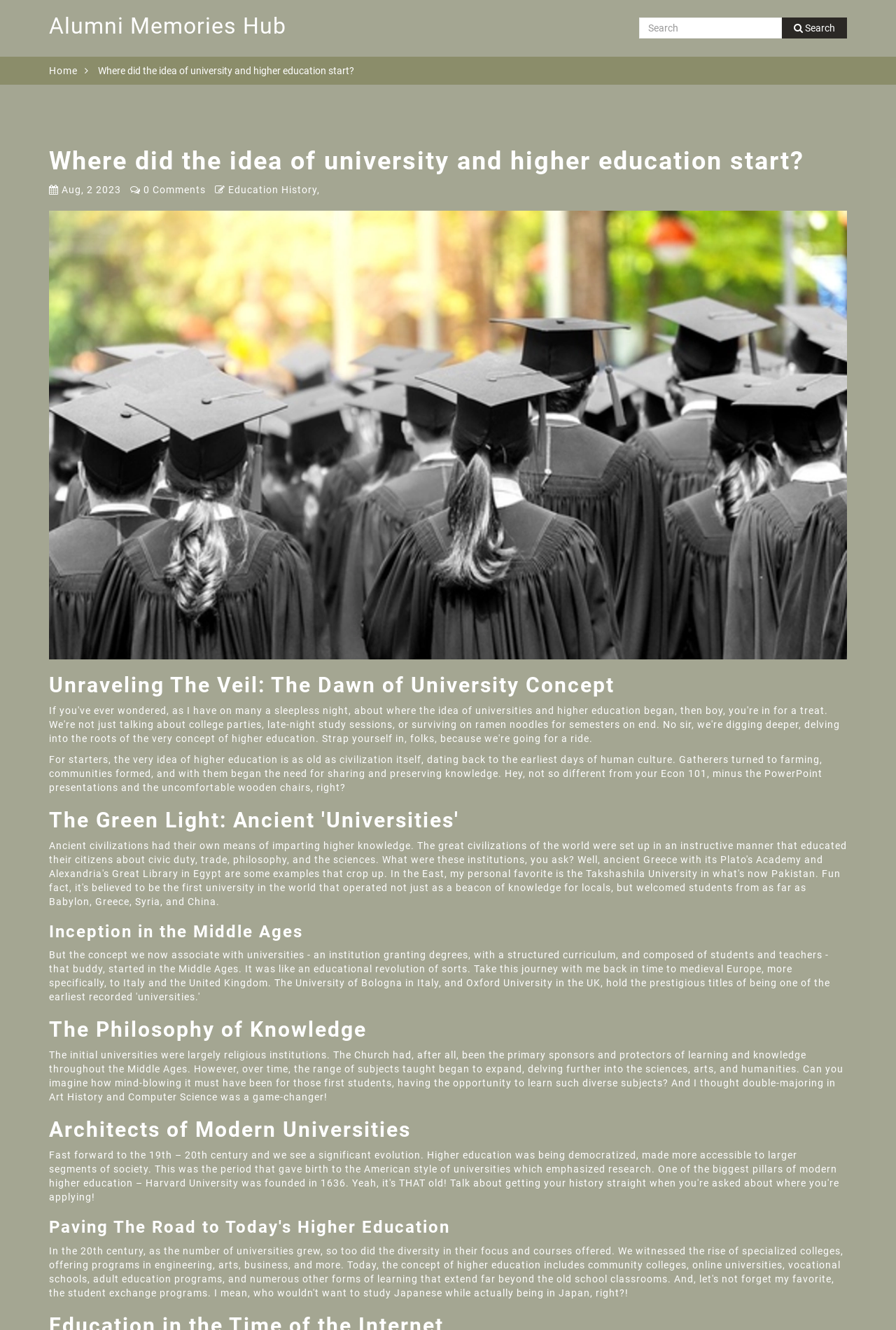Using the description "name="s" placeholder="Search"", predict the bounding box of the relevant HTML element.

[0.713, 0.013, 0.873, 0.029]